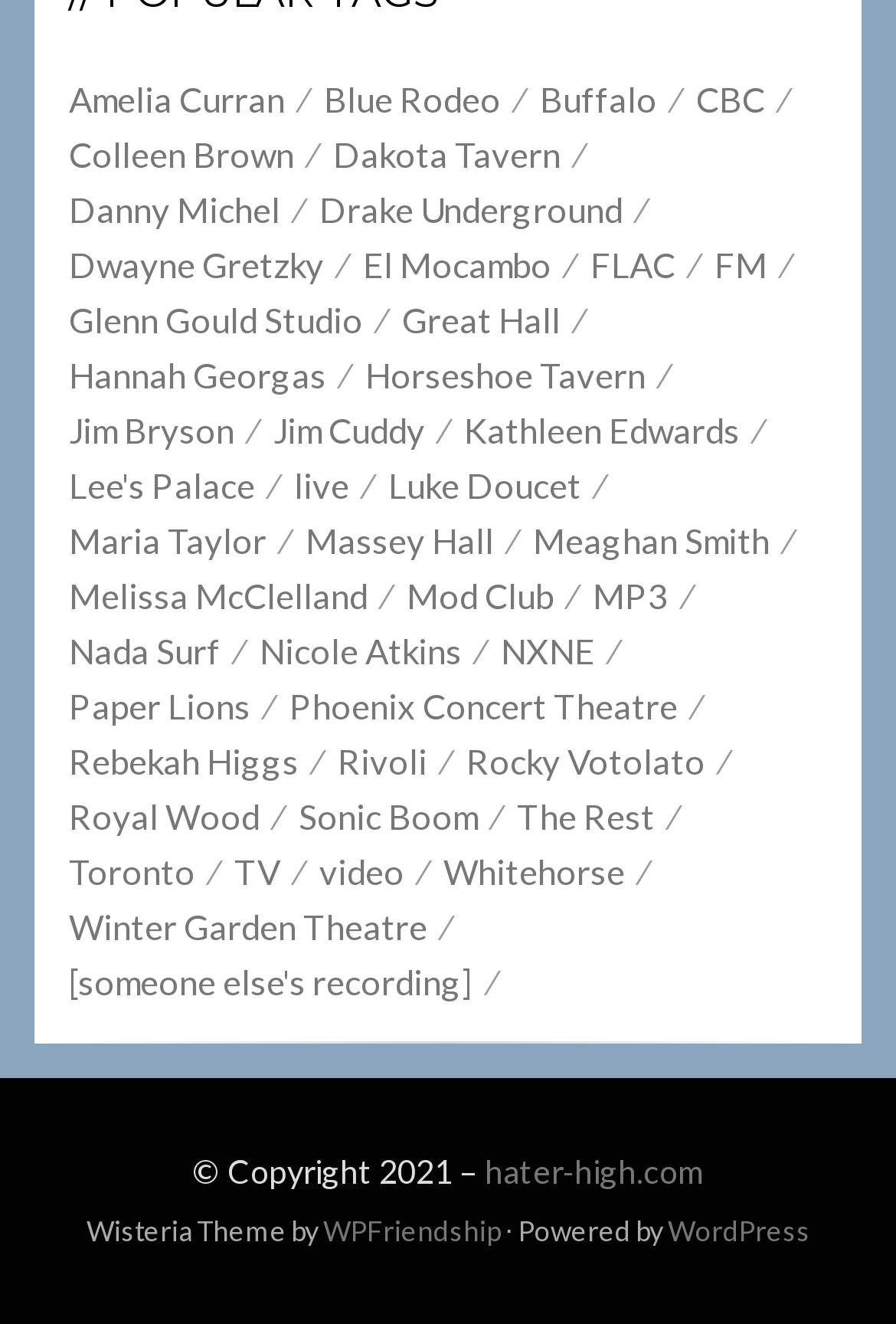Find the bounding box coordinates of the element to click in order to complete this instruction: "Click on Amelia Curran". The bounding box coordinates must be four float numbers between 0 and 1, denoted as [left, top, right, bottom].

[0.077, 0.054, 0.362, 0.096]